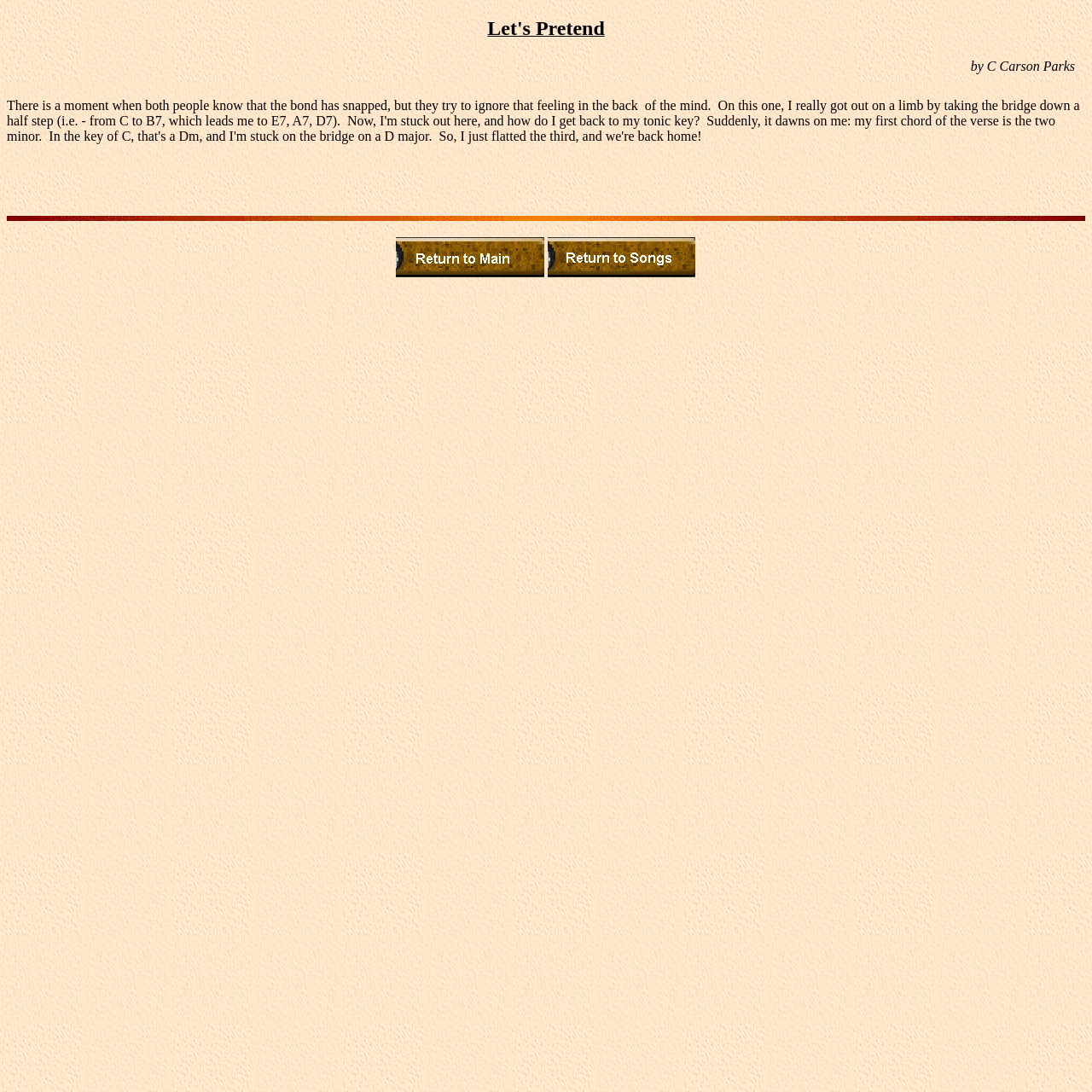Respond with a single word or phrase to the following question: What is the layout of the second table?

Two columns